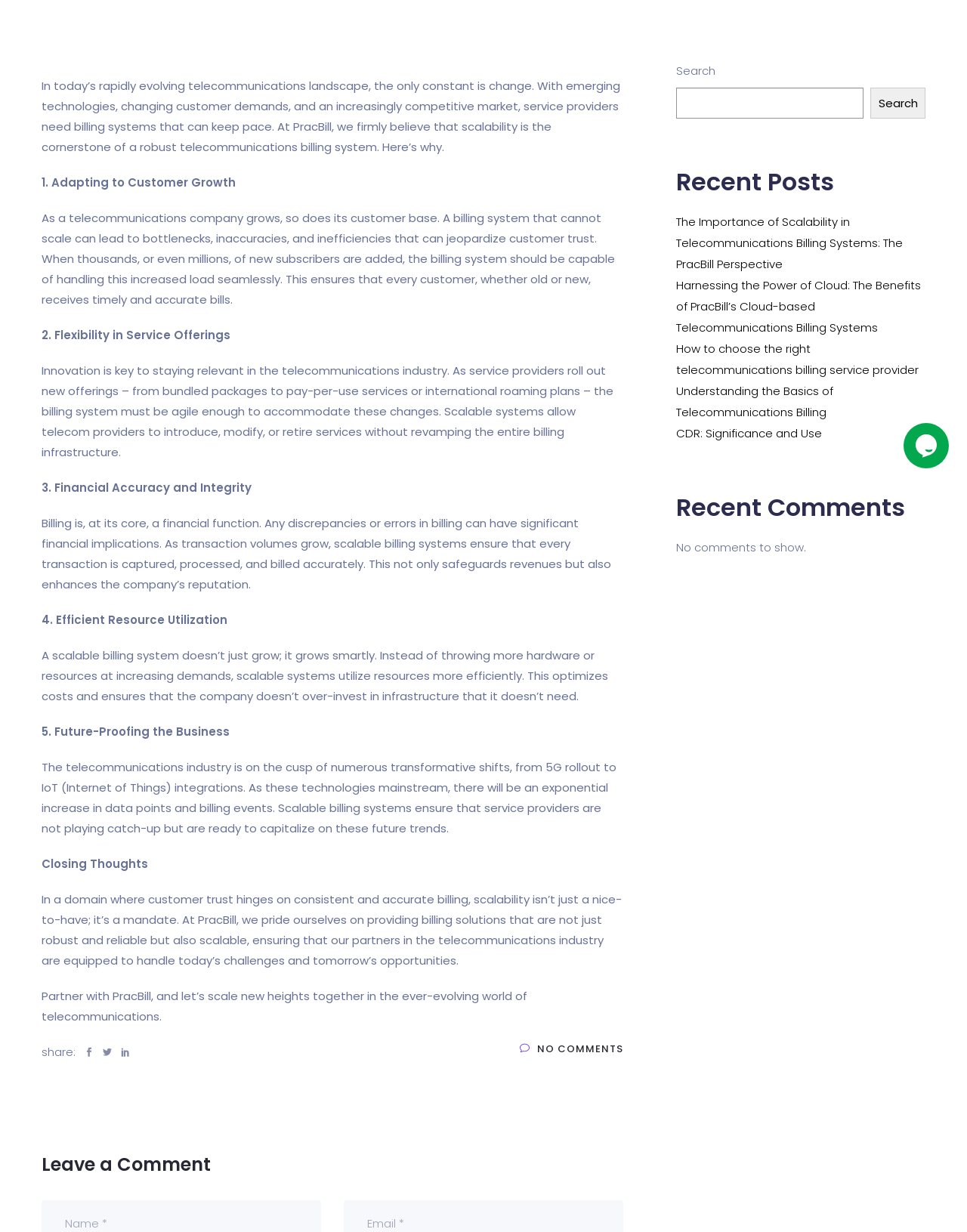Can you find the bounding box coordinates for the UI element given this description: "Search"? Provide the coordinates as four float numbers between 0 and 1: [left, top, right, bottom].

[0.9, 0.071, 0.957, 0.096]